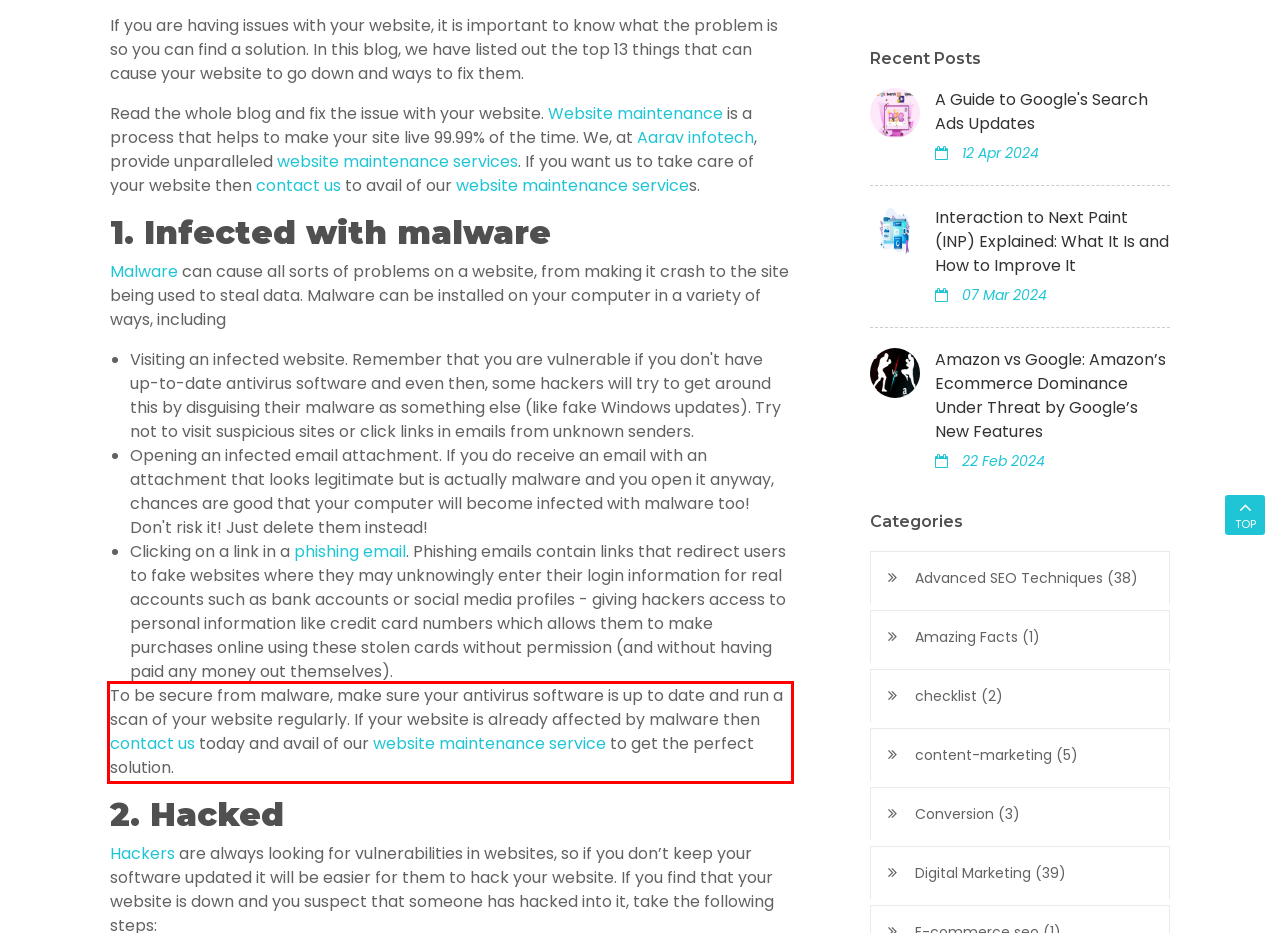Using the provided webpage screenshot, identify and read the text within the red rectangle bounding box.

To be secure from malware, make sure your antivirus software is up to date and run a scan of your website regularly. If your website is already affected by malware then contact us today and avail of our website maintenance service to get the perfect solution.